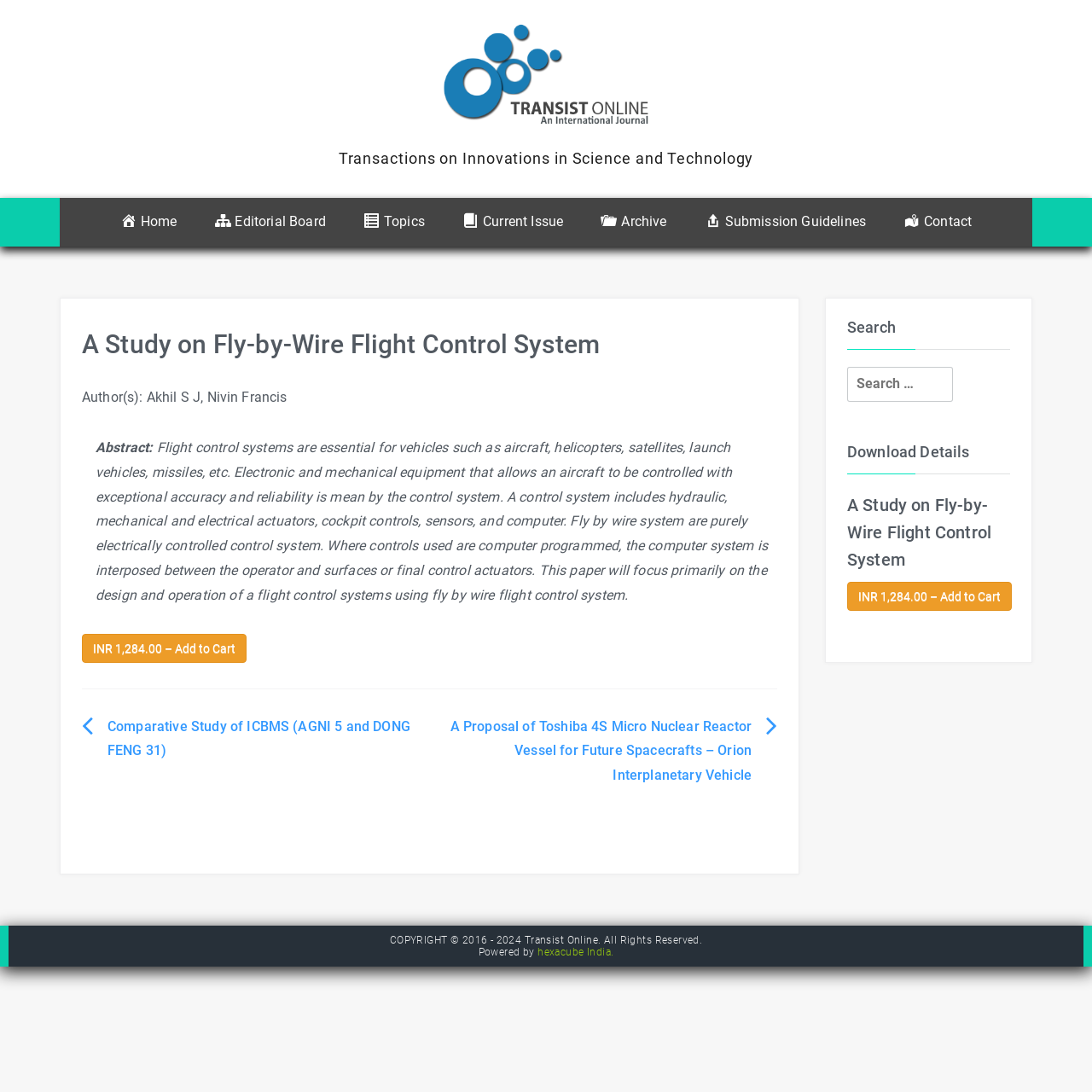Determine the bounding box coordinates for the clickable element required to fulfill the instruction: "Click on the link to Cambridge Cycling Campaign". Provide the coordinates as four float numbers between 0 and 1, i.e., [left, top, right, bottom].

None